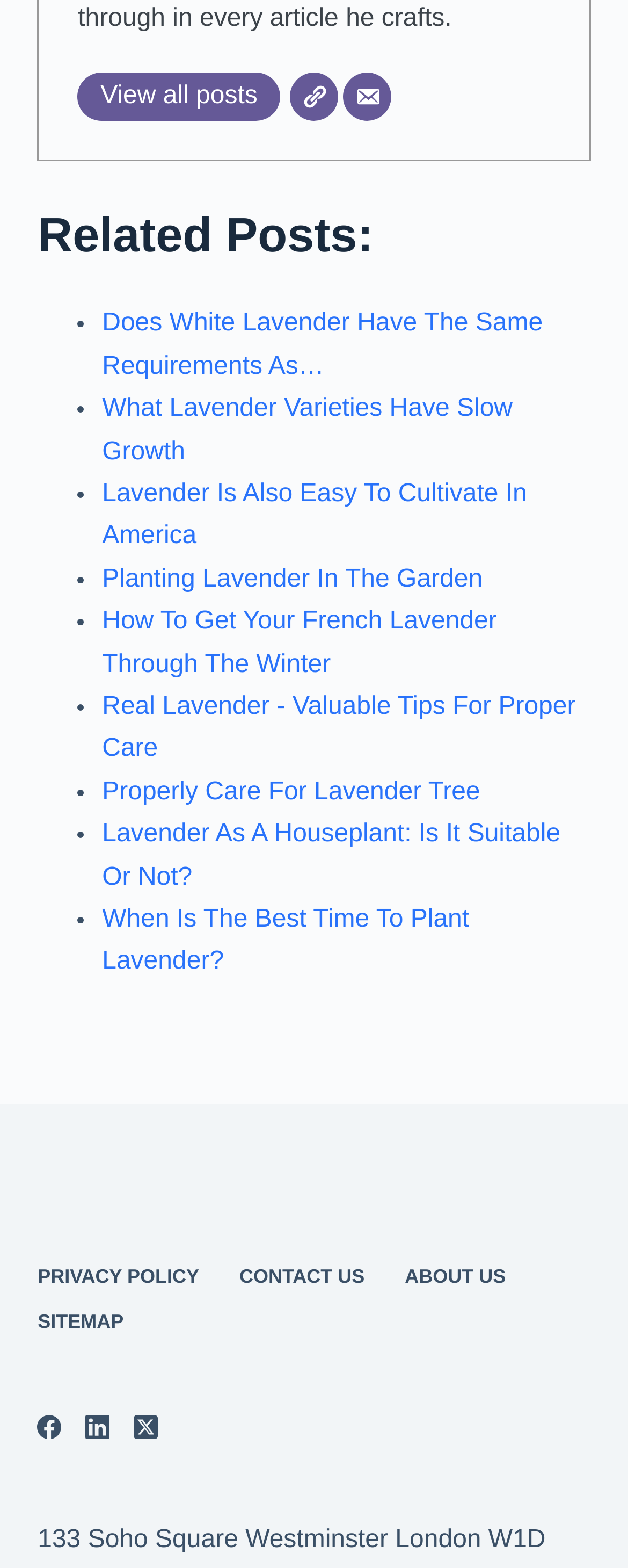Please locate the bounding box coordinates of the element's region that needs to be clicked to follow the instruction: "Explore Content Marketing". The bounding box coordinates should be provided as four float numbers between 0 and 1, i.e., [left, top, right, bottom].

None